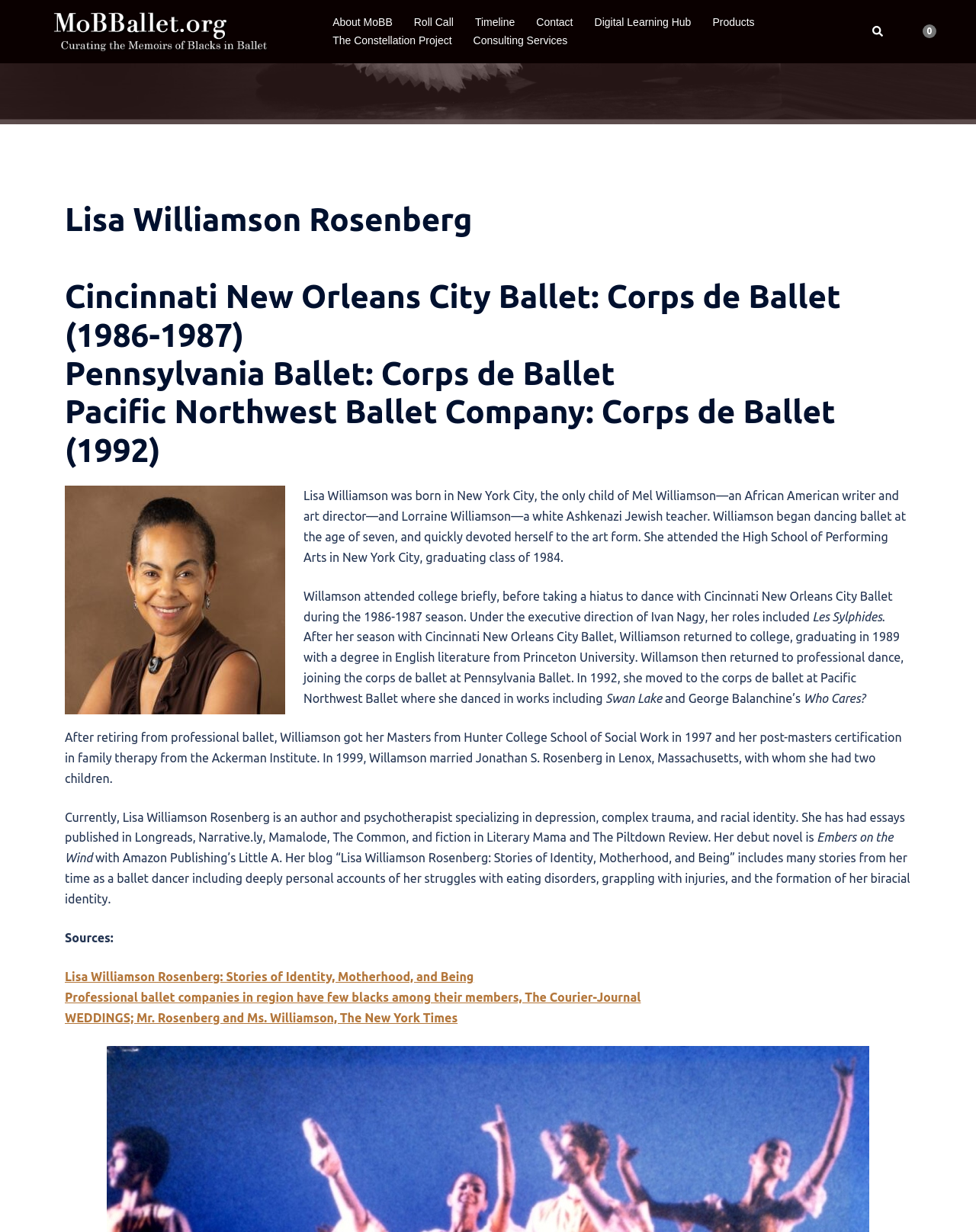Craft a detailed narrative of the webpage's structure and content.

The webpage is about Lisa Williamson Rosenberg, a former professional ballet dancer, author, and psychotherapist. At the top left of the page, there is a logo of MOBBallet.org, accompanied by a link to the website. Below the logo, there are several navigation links, including "About MoBB", "Roll Call", "Timeline", "Contact", "Digital Learning Hub", "Products", "The Constellation Project", and "Consulting Services", arranged horizontally across the page.

On the right side of the page, near the top, there is a search link with a small magnifying glass icon. Below the navigation links, there is a large heading that reads "Lisa Williamson Rosenberg", followed by a smaller heading that lists her ballet companies and positions.

The main content of the page is a biographical text about Lisa Williamson Rosenberg, divided into several paragraphs. The text describes her early life, her ballet career, her education, and her current profession as an author and psychotherapist. The text also mentions her struggles with eating disorders, injuries, and her biracial identity.

Throughout the text, there are several links to external sources, including her blog, news articles, and her debut novel "Embers on the Wind". At the bottom of the page, there are links to sources cited in the text, including her blog and news articles. Overall, the page provides a detailed and personal account of Lisa Williamson Rosenberg's life and career.